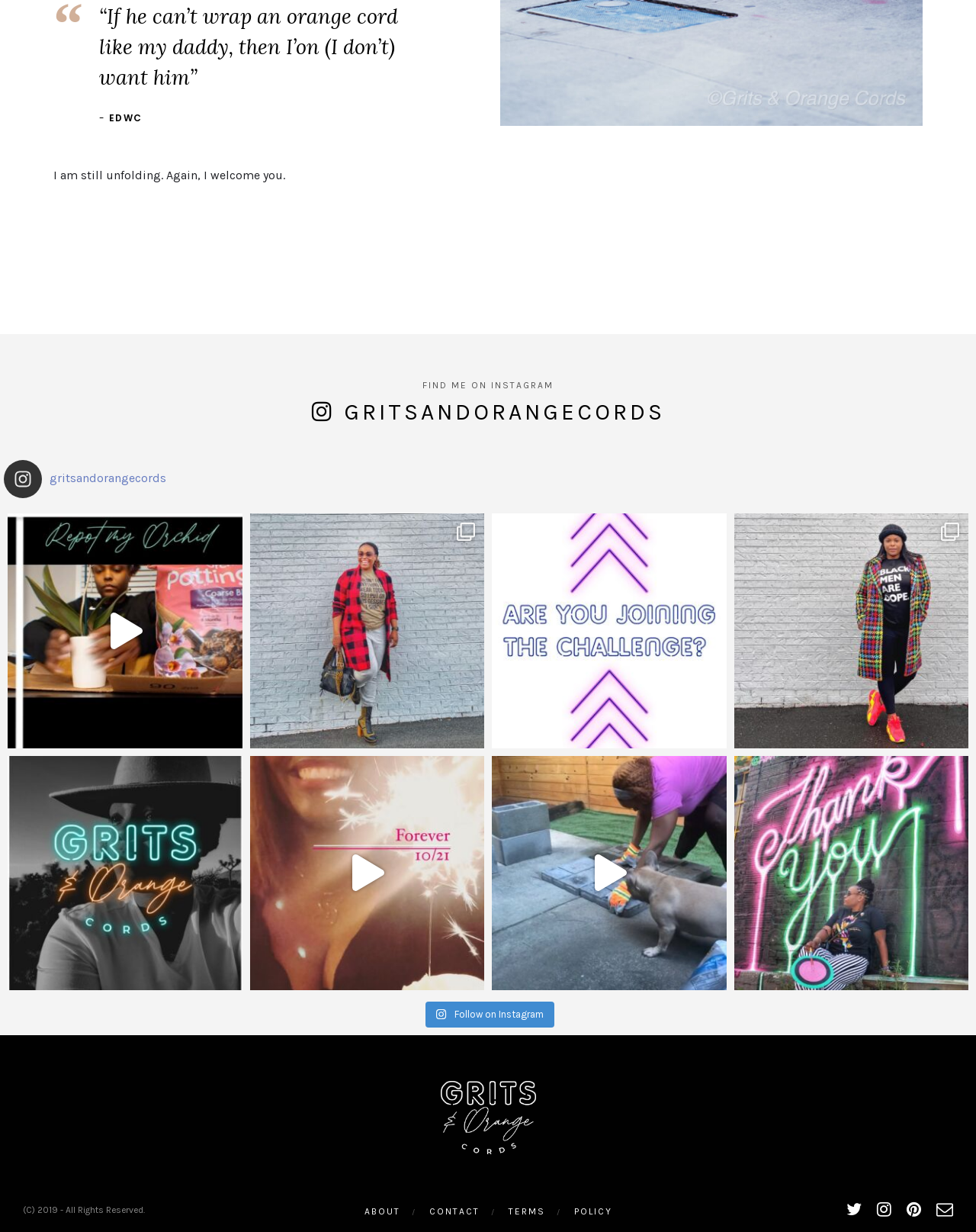Analyze the image and provide a detailed answer to the question: What is the copyright year of the webpage?

I found the answer by looking at the StaticText element with the text '(C) 2019 - All Rights Reserved.', which indicates the copyright year of the webpage.